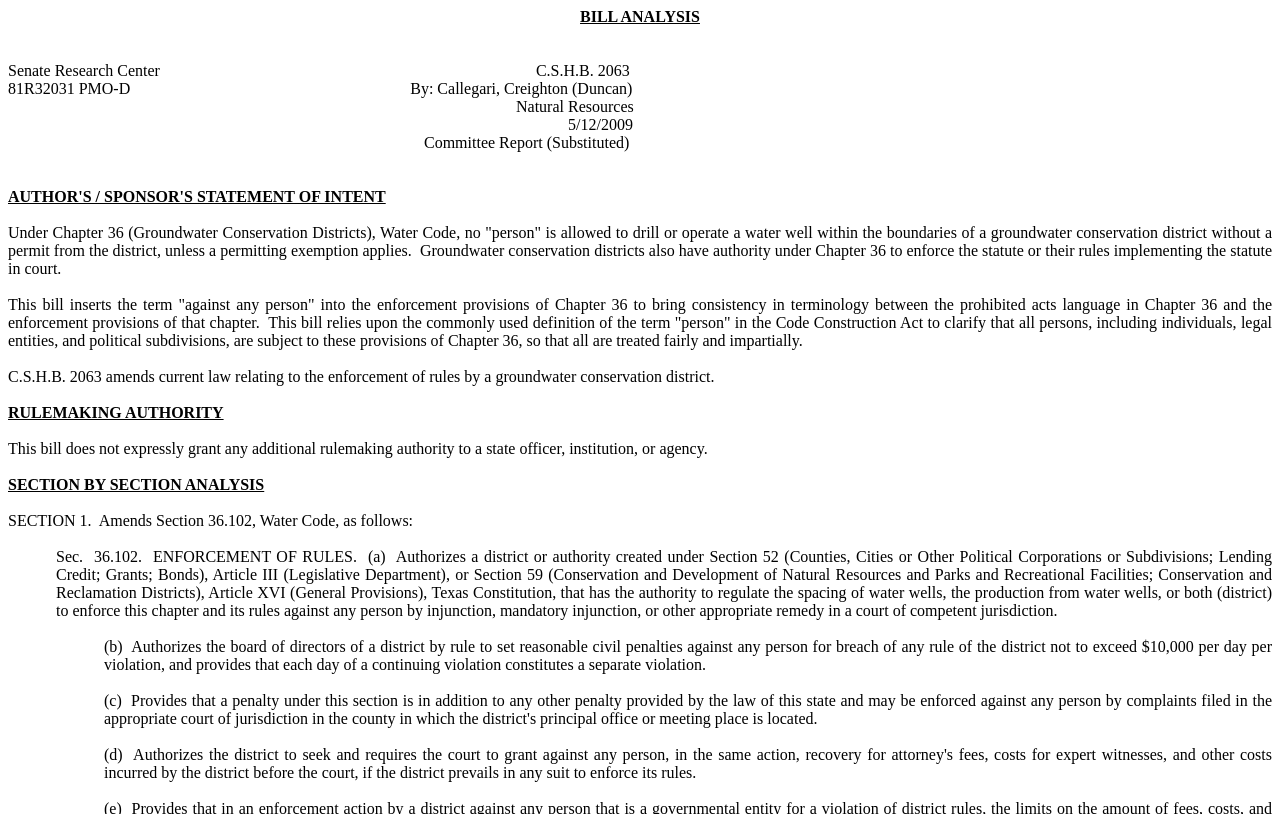Show the bounding box coordinates for the element that needs to be clicked to execute the following instruction: "Check section by section analysis". Provide the coordinates in the form of four float numbers between 0 and 1, i.e., [left, top, right, bottom].

[0.006, 0.585, 0.206, 0.606]